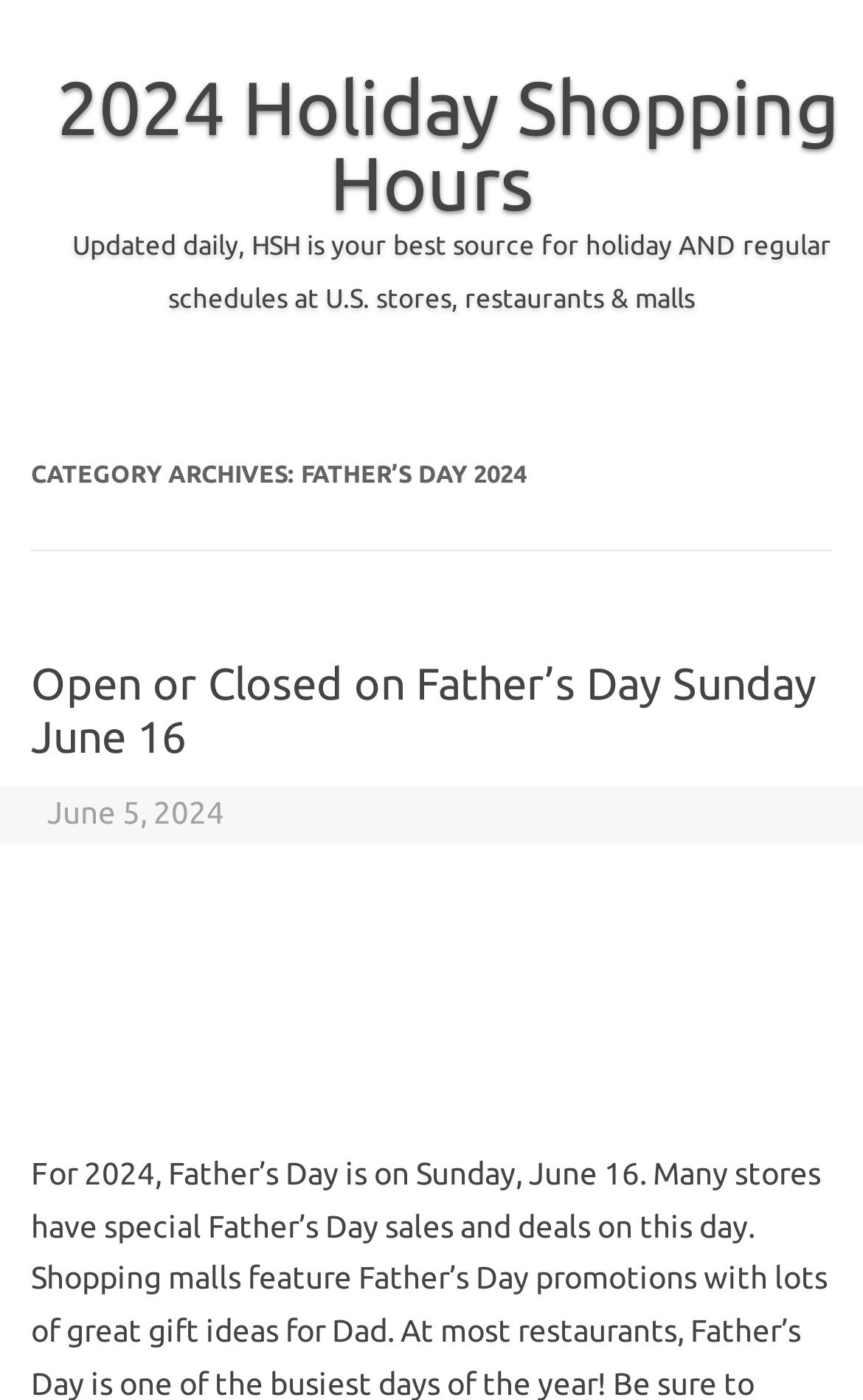Create an in-depth description of the webpage, covering main sections.

The webpage is about Father's Day 2024 and holiday shopping hours. At the top, there is a link to "2024 Holiday Shopping Hours" positioned almost at the center of the page. Below this link, there is a brief description stating that the website provides daily updates on holiday and regular schedules for U.S. stores, restaurants, and malls.

Further down, there is a header section with a category archive title "FATHER'S DAY 2024" positioned at the top-left corner of the section. Below this title, there is a subheading "Open or Closed on Father’s Day Sunday June 16" followed by a link with the same text. This link is positioned at the top-left corner of the section, slightly below the category archive title.

To the right of the subheading, there is a date "June 5, 2024" displayed. Below the subheading and date, there is an advertisement iframe taking up a significant portion of the page.